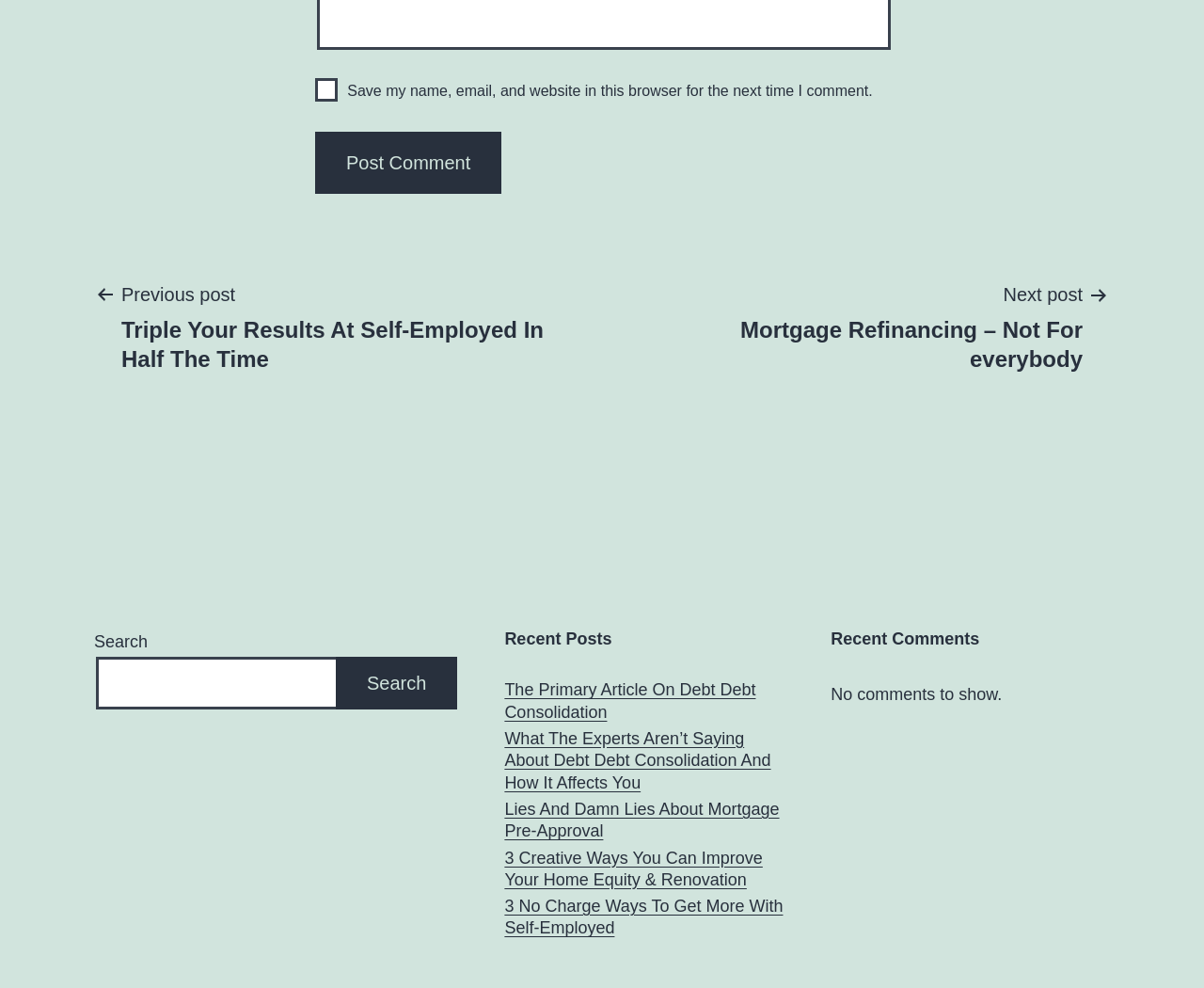Determine the bounding box coordinates of the clickable element to complete this instruction: "Check the checkbox to save your name and email". Provide the coordinates in the format of four float numbers between 0 and 1, [left, top, right, bottom].

[0.262, 0.079, 0.281, 0.103]